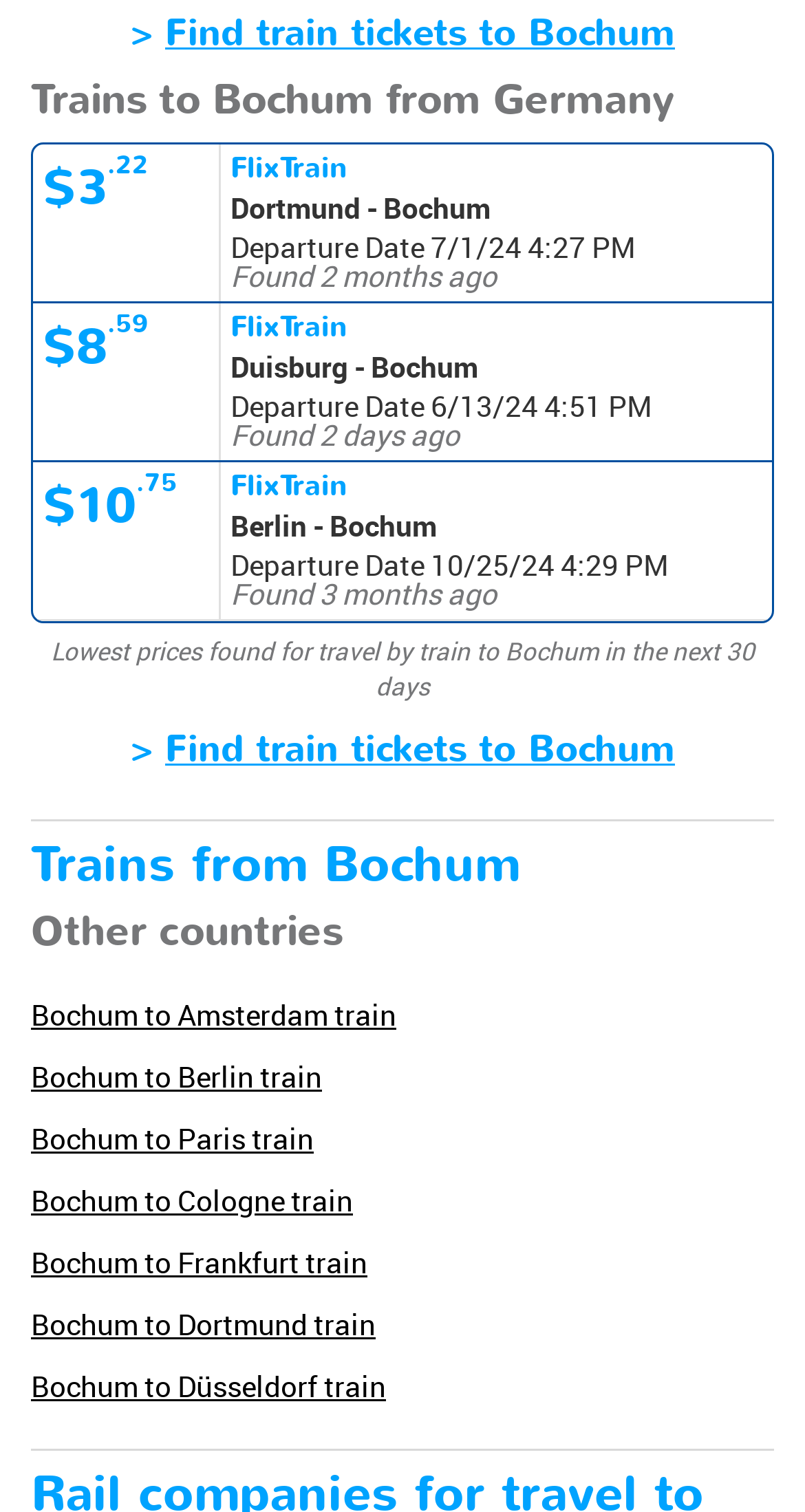Find the bounding box coordinates for the area that should be clicked to accomplish the instruction: "Find train tickets to Bochum".

[0.205, 0.005, 0.838, 0.039]